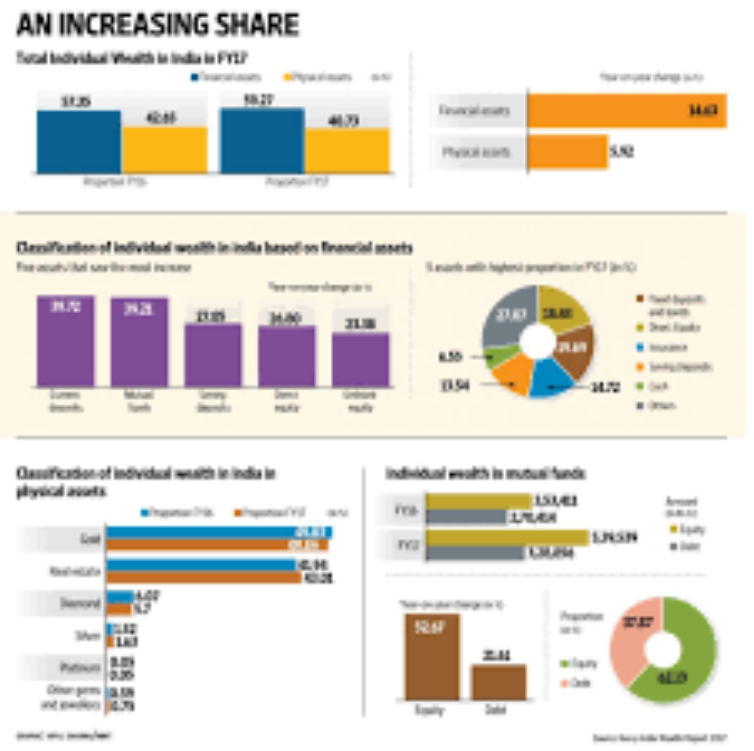What type of assets has the highest proportion of total assets?
Based on the screenshot, give a detailed explanation to answer the question.

The infographic categorizes individual wealth based on financial assets and identifies the five asset types with the highest proportion of total assets, but it does not specify which one has the highest proportion.